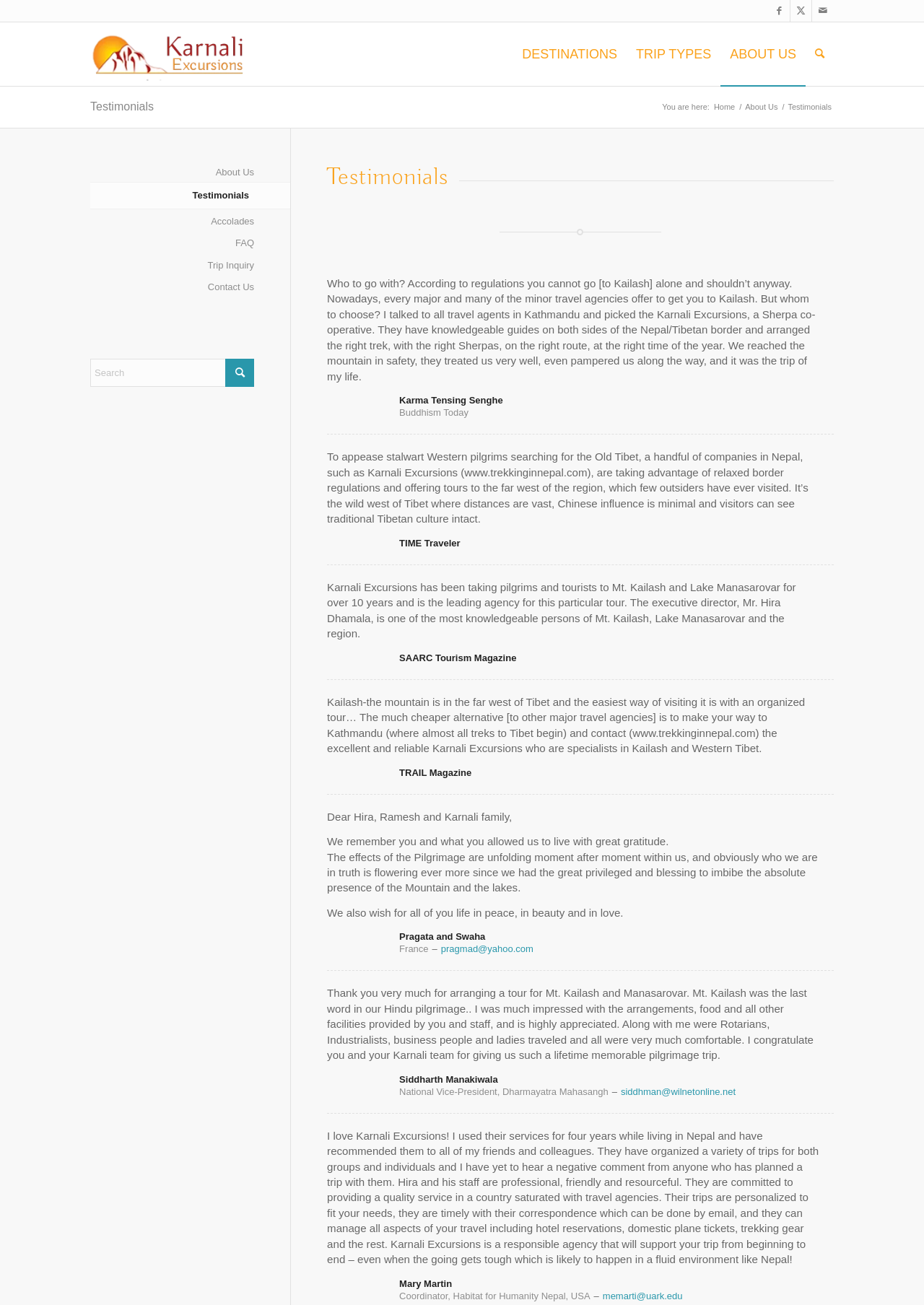Specify the bounding box coordinates of the area that needs to be clicked to achieve the following instruction: "Read the 'Testimonials' heading".

[0.354, 0.126, 0.485, 0.147]